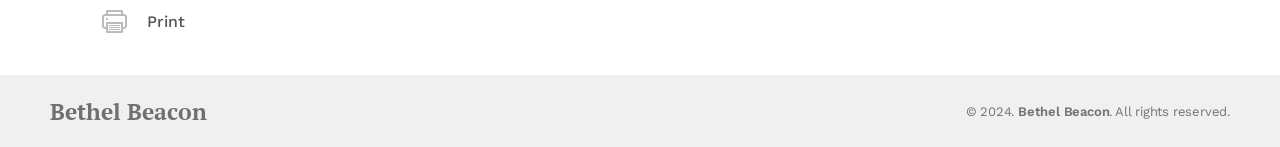Please answer the following question using a single word or phrase: 
What is the status of the bookmark?

BOOKMARK?